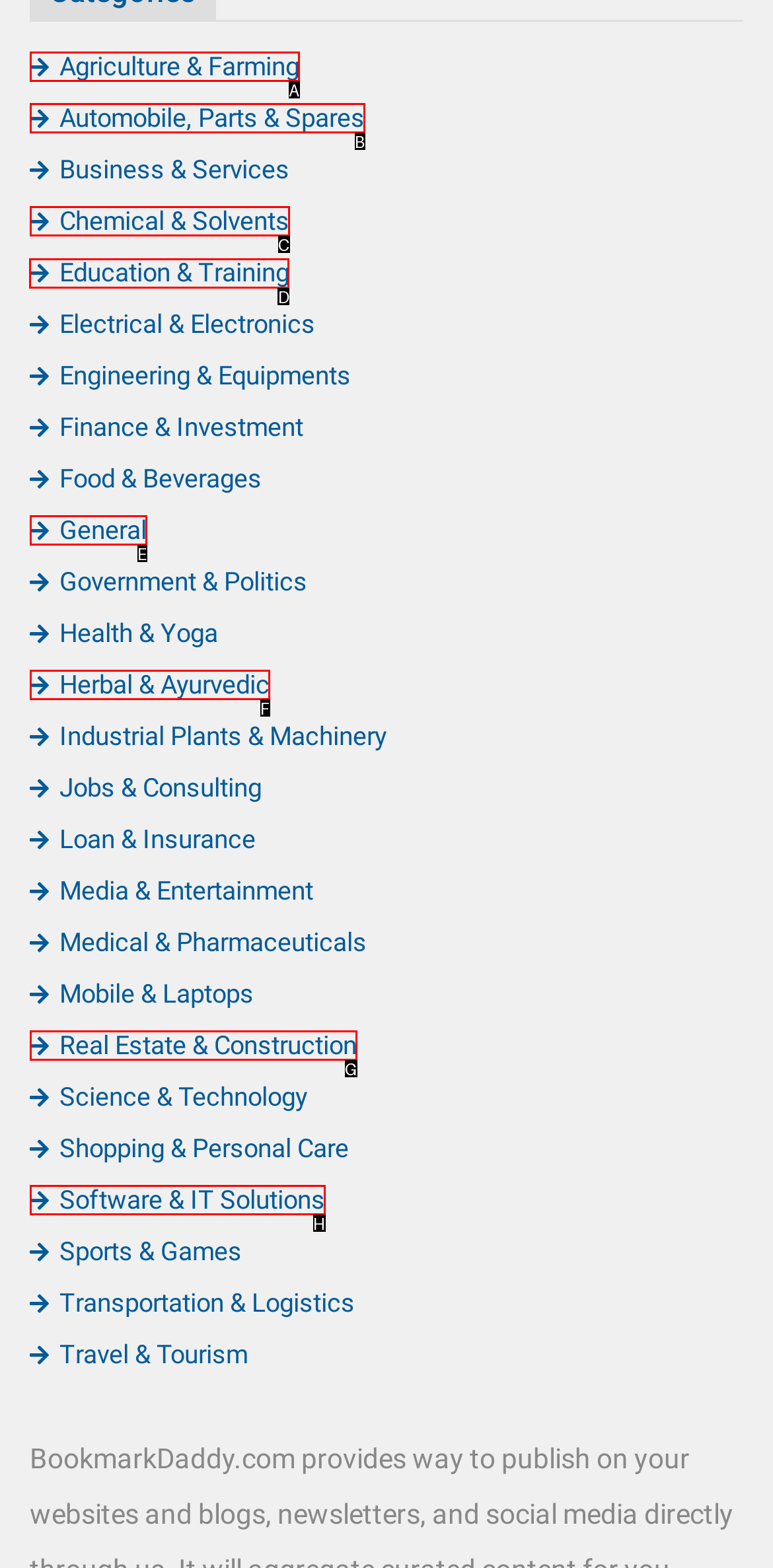Tell me which one HTML element I should click to complete this task: View Education & Training Answer with the option's letter from the given choices directly.

D